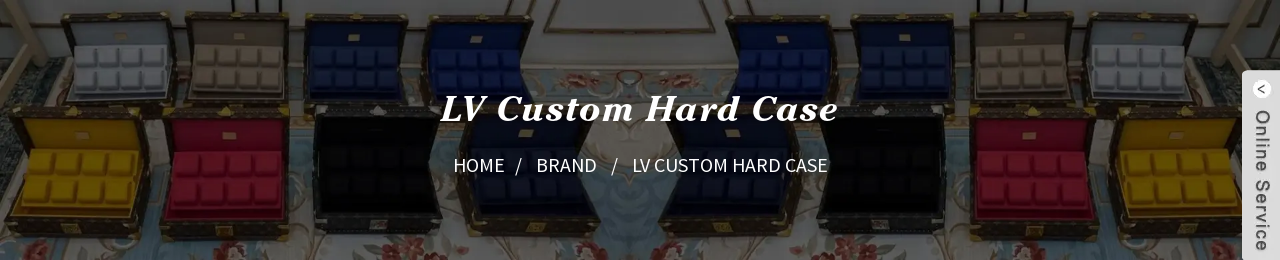Use a single word or phrase to answer the question: What type of environment is hinted at in the backdrop?

Upscale environment